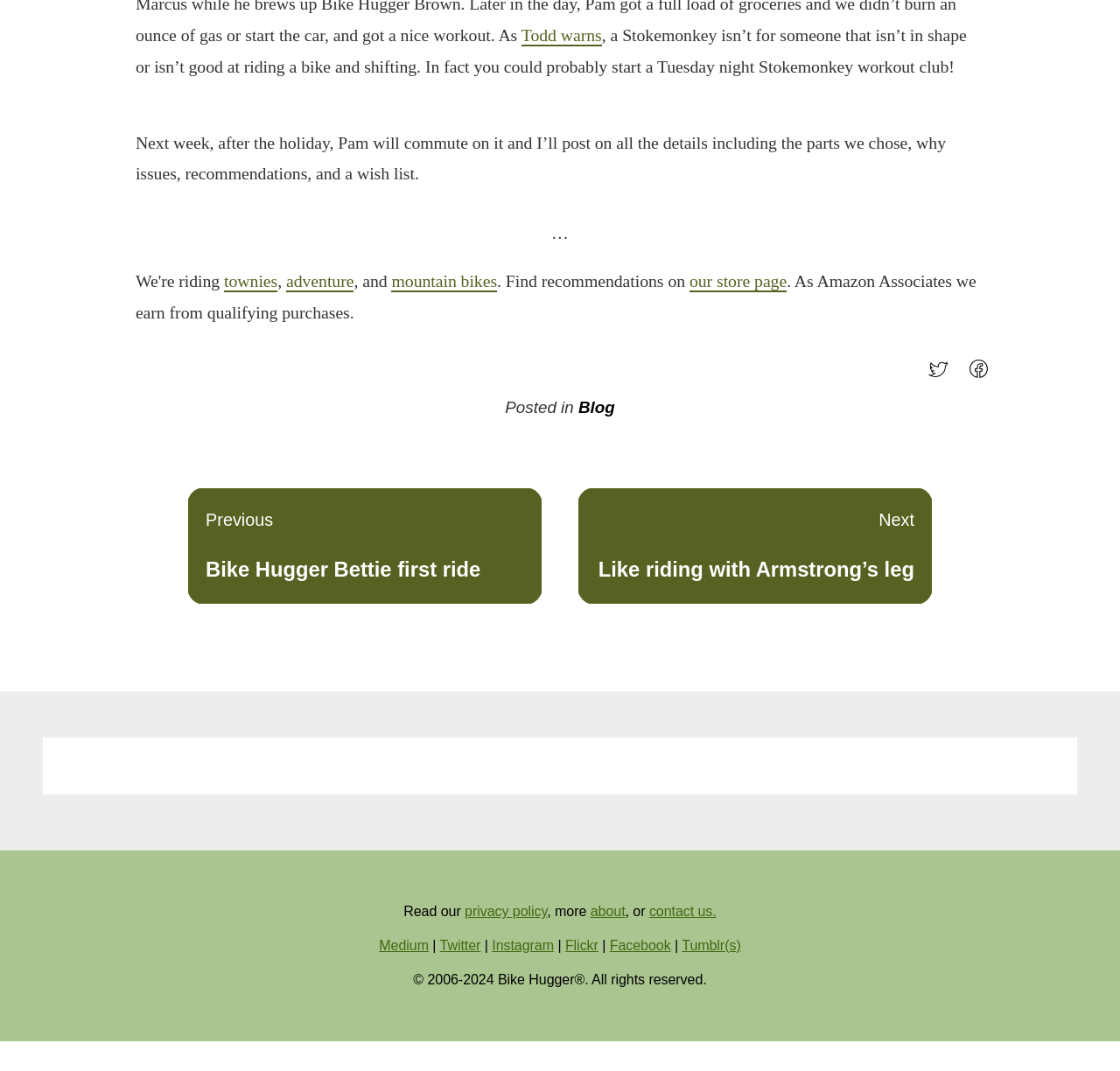How many social media platforms are linked?
Answer the question with a detailed explanation, including all necessary information.

The social media platforms linked are Twitter, Instagram, Flickr, Facebook, Tumblr, and Medium, which are mentioned in the links at the bottom of the page.